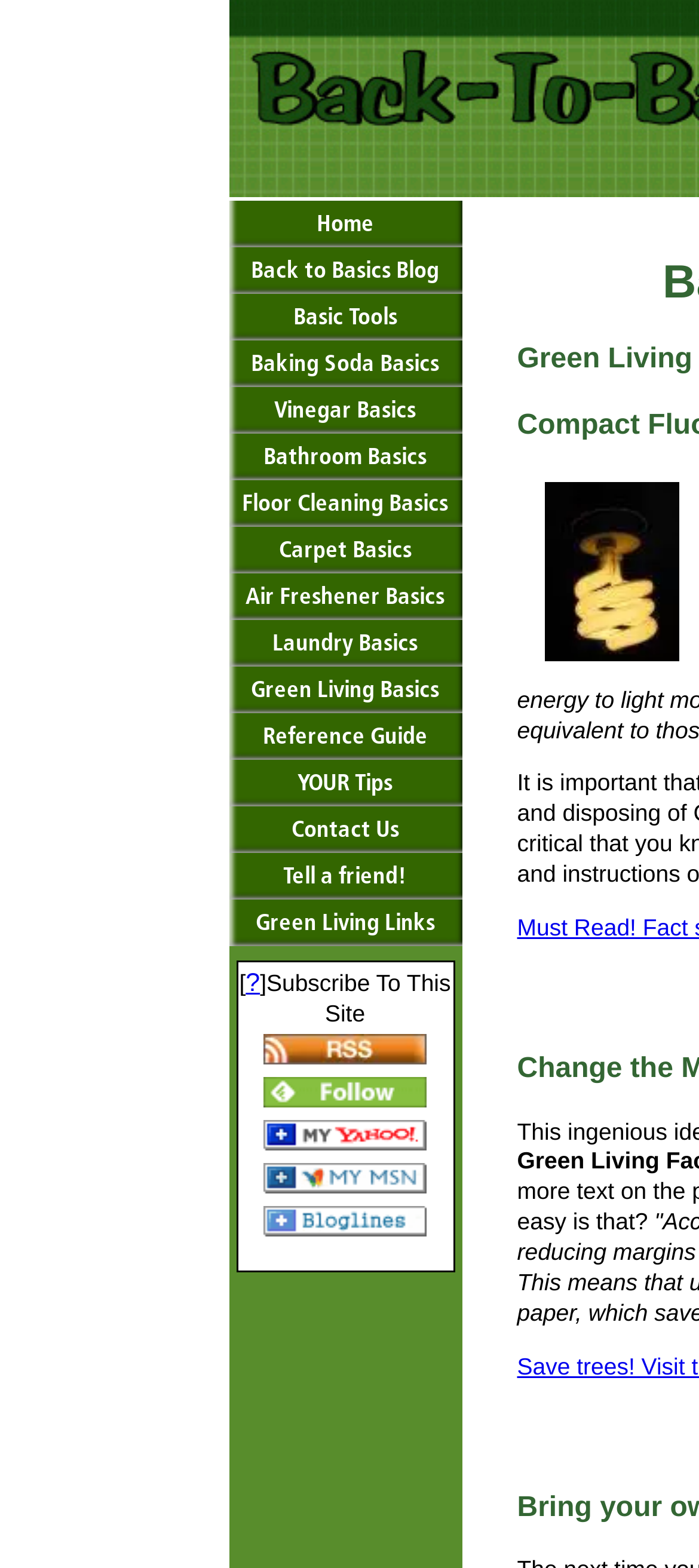Pinpoint the bounding box coordinates of the element you need to click to execute the following instruction: "go to home page". The bounding box should be represented by four float numbers between 0 and 1, in the format [left, top, right, bottom].

[0.327, 0.128, 0.66, 0.158]